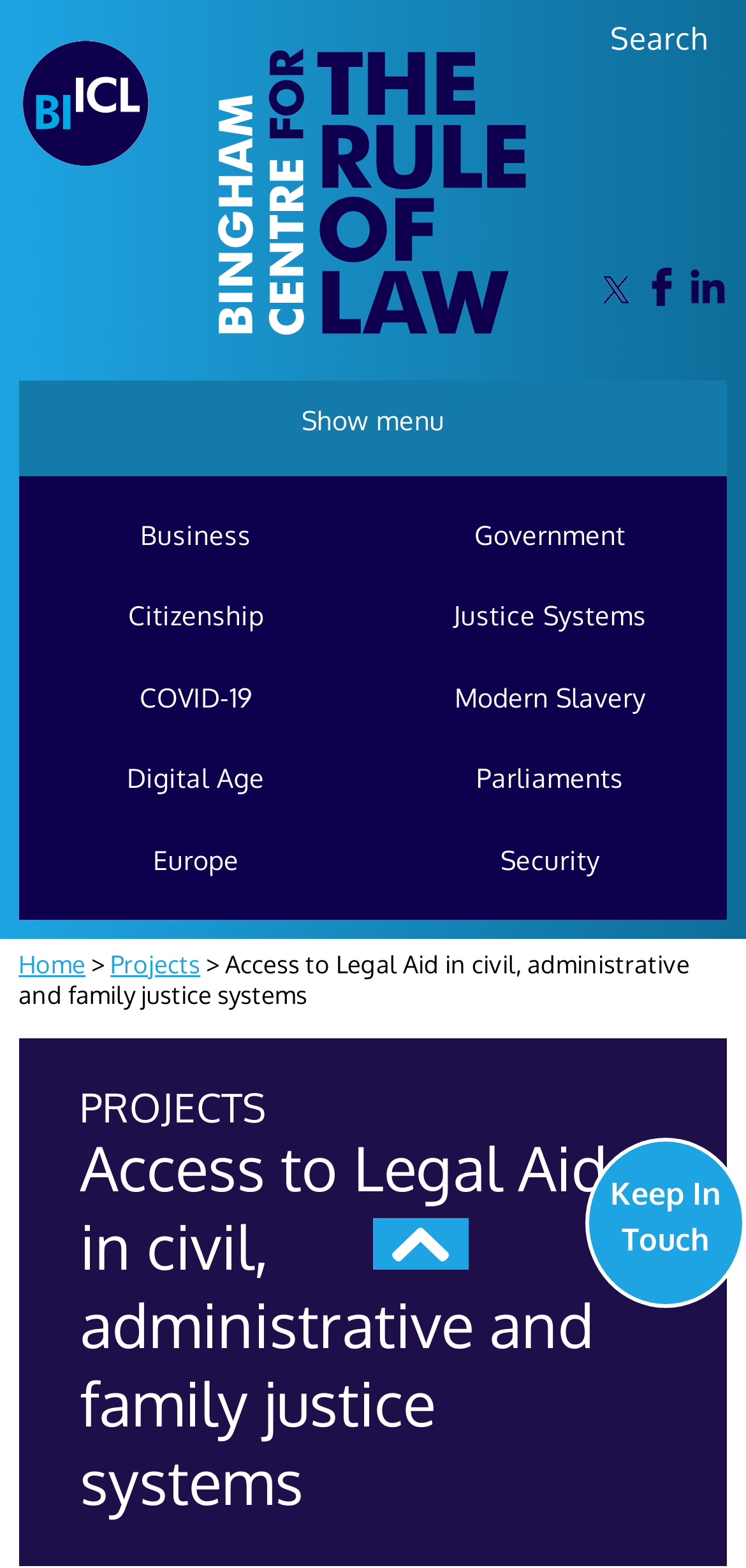Write an elaborate caption that captures the essence of the webpage.

This webpage is about "Access to Legal Aid in civil, administrative and family justice systems". At the top, there is a banner with a heading that informs users about the use of cookies and provides links to learn more about cookies. Below this banner, there are two buttons, "Yes, I agree" and "No, take me to settings", allowing users to choose their cookie preferences.

On the top-left corner, there is an image of the "Bingham Centre for the Rule of Law" logo. Next to it, there is a search bar. On the top-right corner, there are several social media links, each represented by an icon.

The main navigation menu is located in the middle of the page, with links to various topics such as "Business", "Citizenship", "COVID-19", and more. These links are arranged in a horizontal list.

Below the navigation menu, there is a prominent heading that repeats the title of the webpage, "Access to Legal Aid in civil, administrative and family justice systems". This heading is followed by a link to "PROJECTS" and another heading that appears to be a subheading or a description of the webpage's content.

At the bottom of the page, there is a link to "Keep In Touch" and an image with an unknown description.